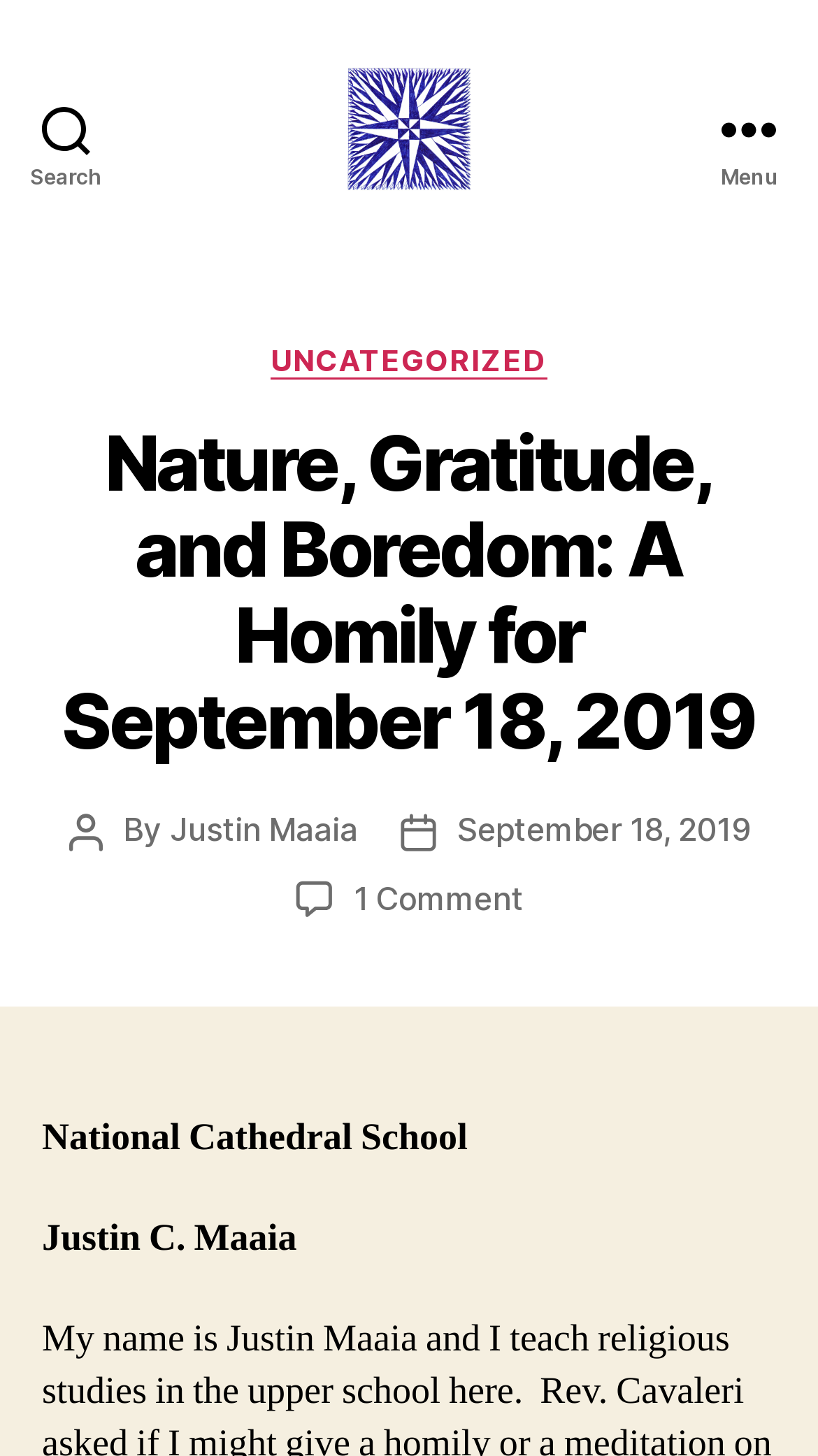Provide your answer in one word or a succinct phrase for the question: 
What is the name of the school mentioned?

National Cathedral School